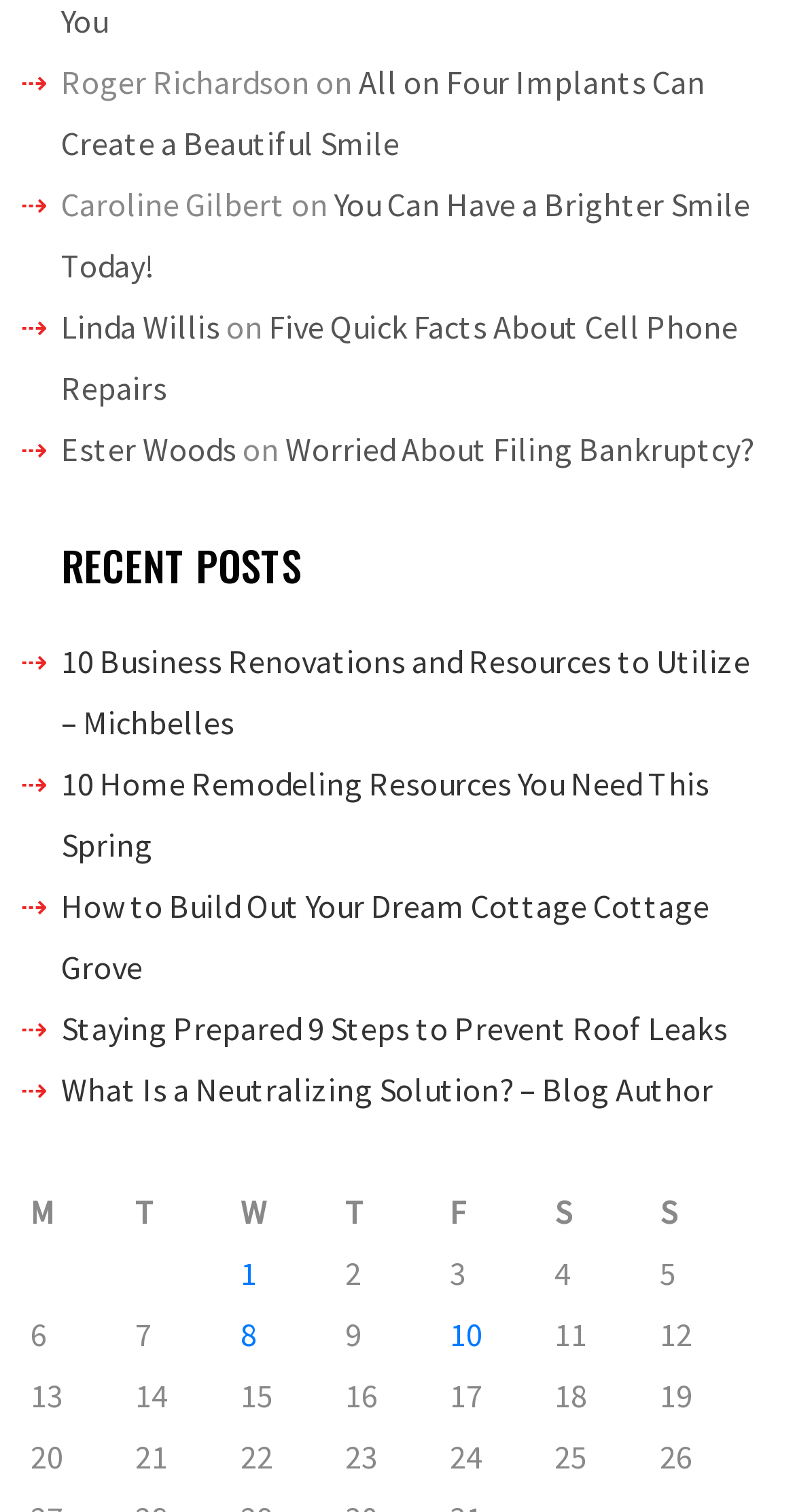How many recent posts are listed?
Please answer using one word or phrase, based on the screenshot.

5